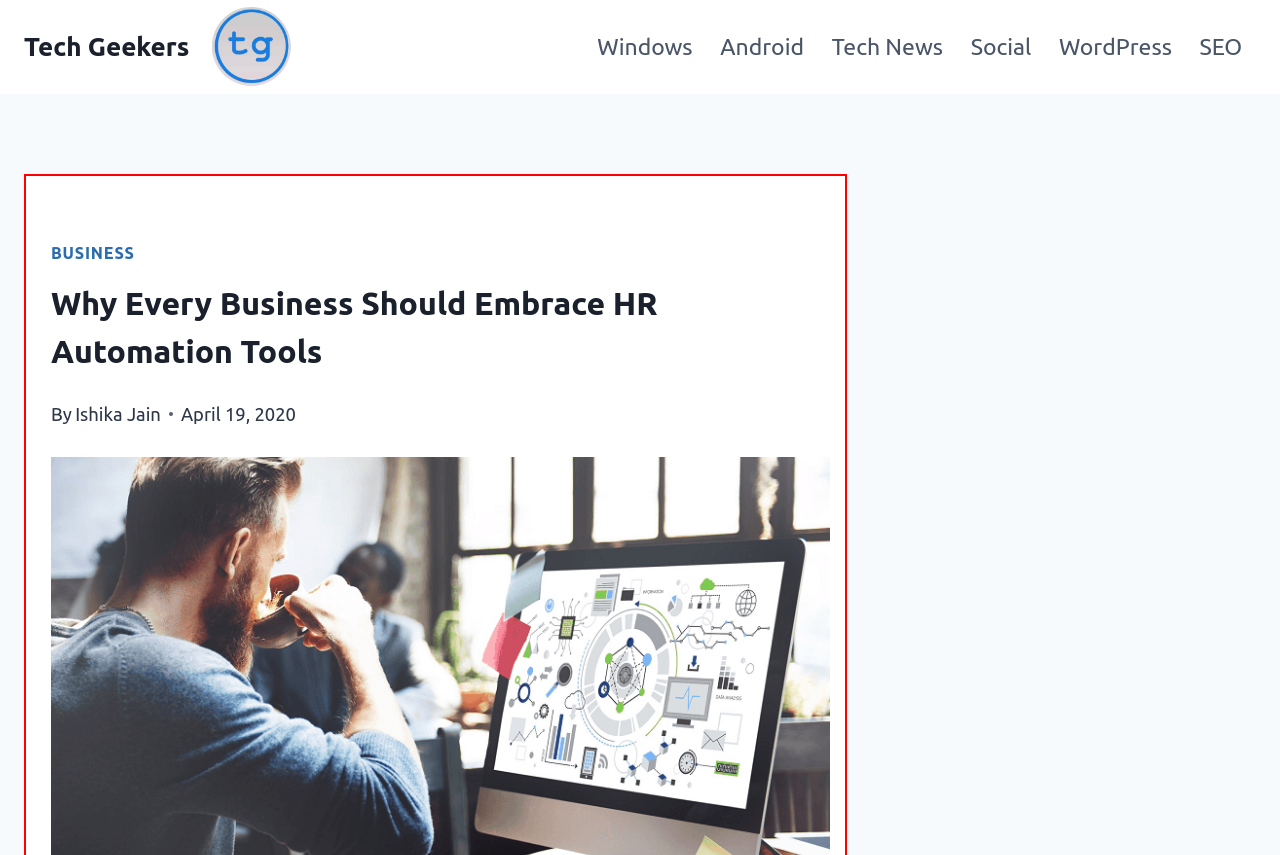Could you please study the image and provide a detailed answer to the question:
What is the category of the article under the primary navigation?

I found the answer by looking at the primary navigation section of the webpage, where the article is categorized under 'Business'.